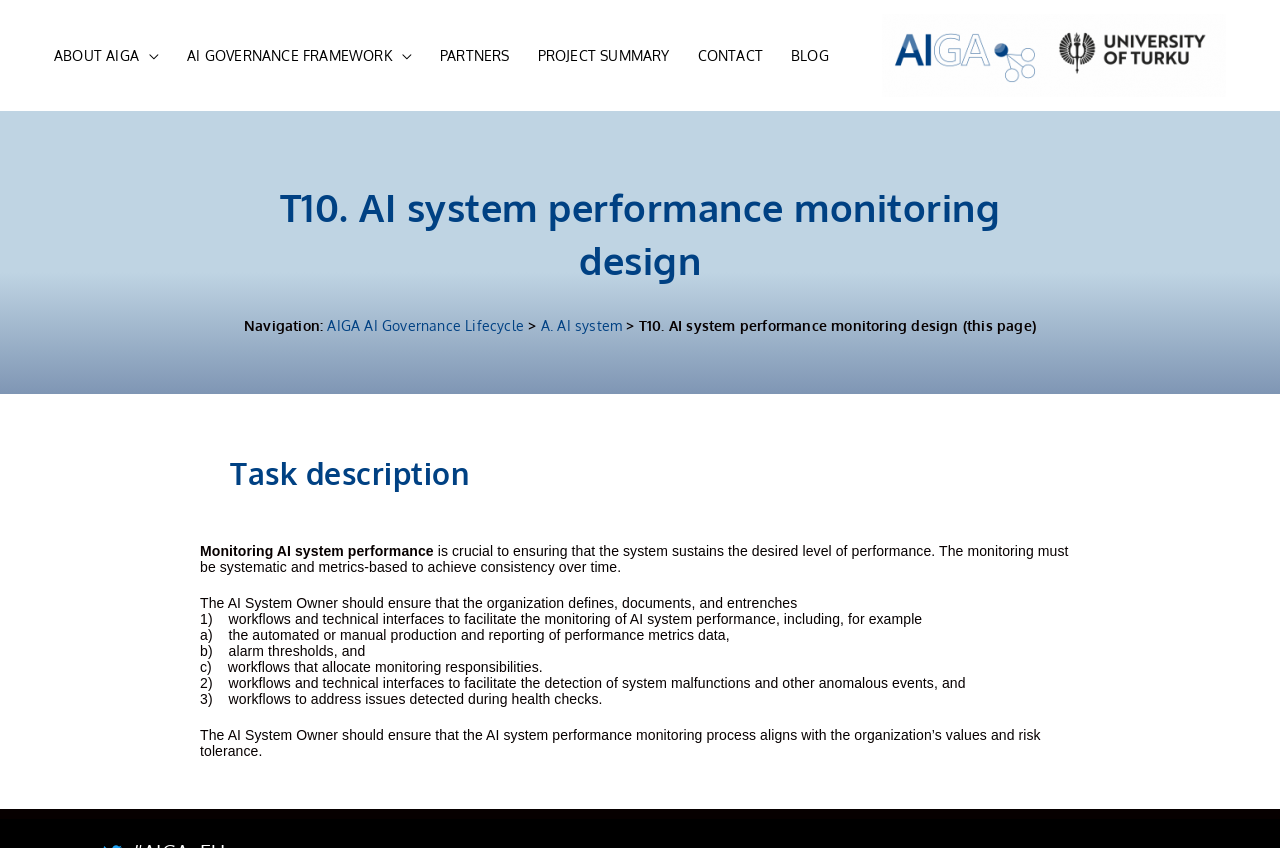What should the AI system performance monitoring process align with?
Look at the image and respond with a one-word or short phrase answer.

Organization's values and risk tolerance